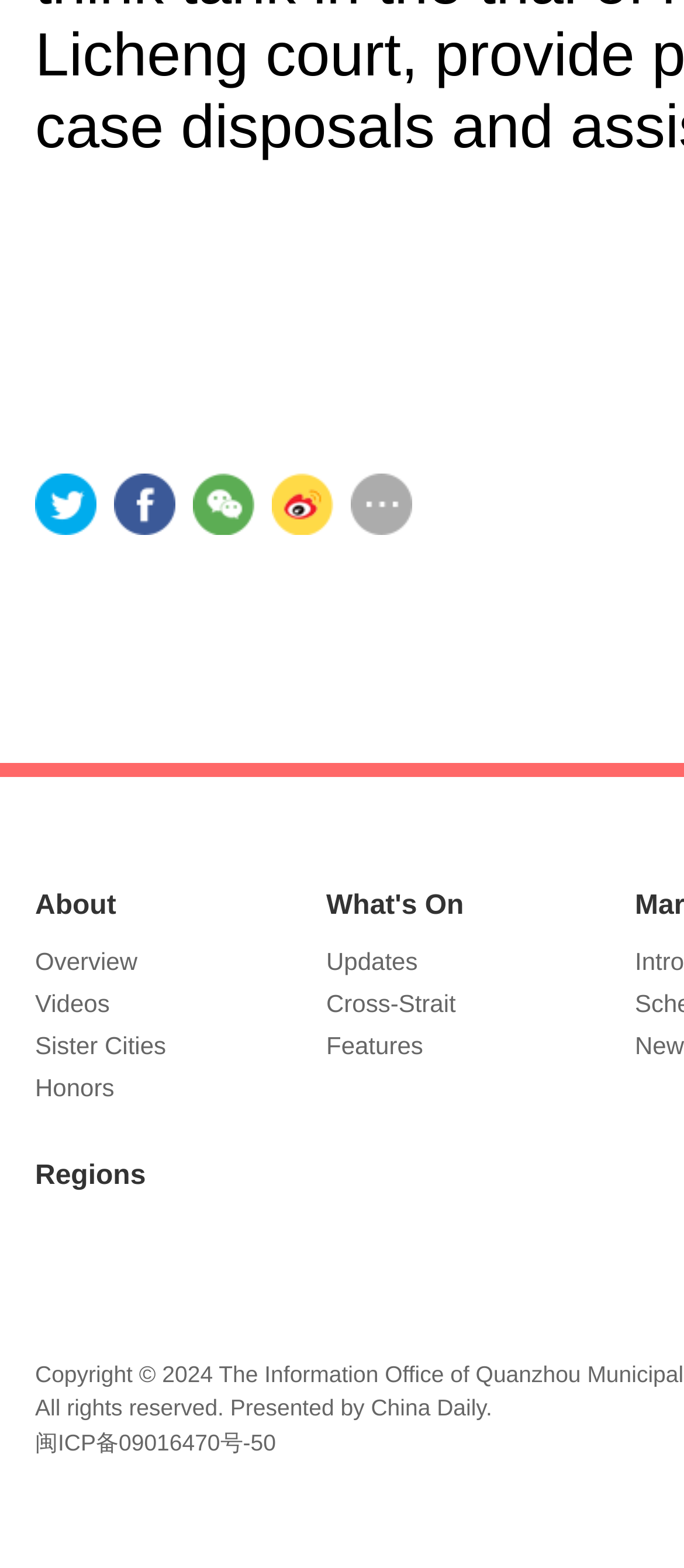How many columns of links are there on this webpage?
Provide an in-depth and detailed explanation in response to the question.

By analyzing the webpage structure, I found that there are two columns of links: one on the left side and one on the right side.